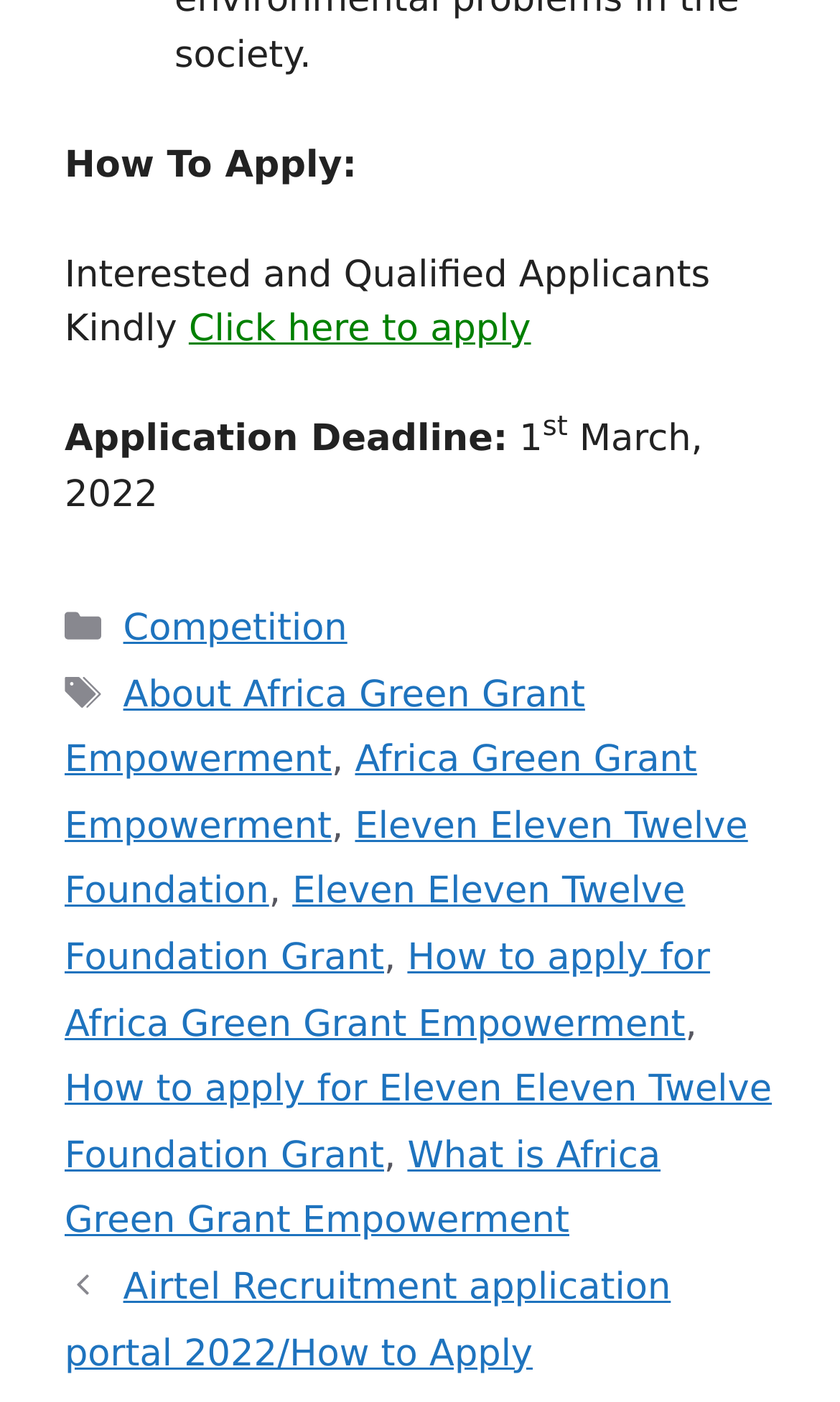Refer to the element description Eleven Eleven Twelve Foundation and identify the corresponding bounding box in the screenshot. Format the coordinates as (top-left x, top-left y, bottom-right x, bottom-right y) with values in the range of 0 to 1.

[0.077, 0.574, 0.89, 0.652]